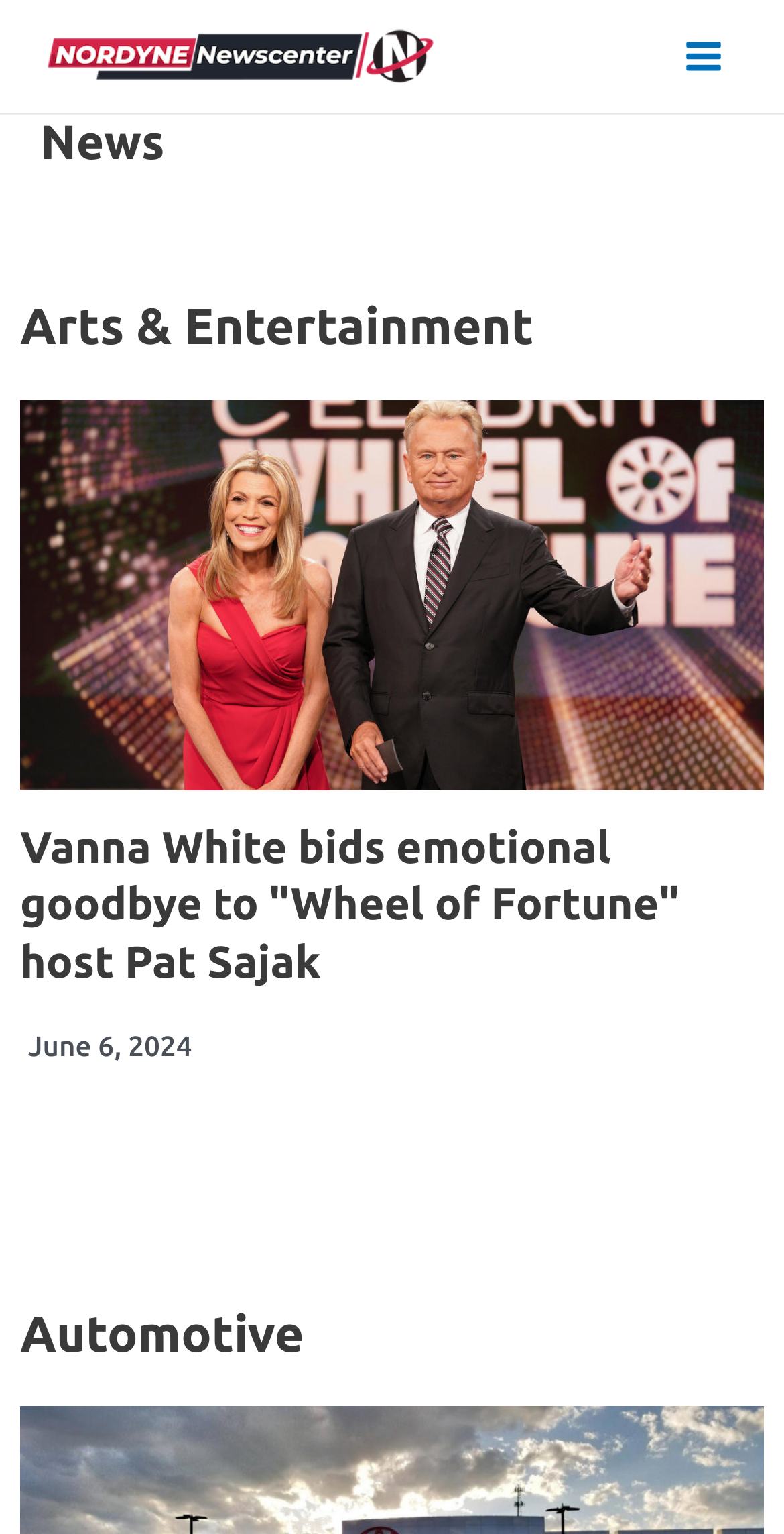Look at the image and give a detailed response to the following question: What is the logo of the website?

The logo of the website is located at the top left corner of the webpage, and it is an image with the text 'Nordyne Newscenter'.